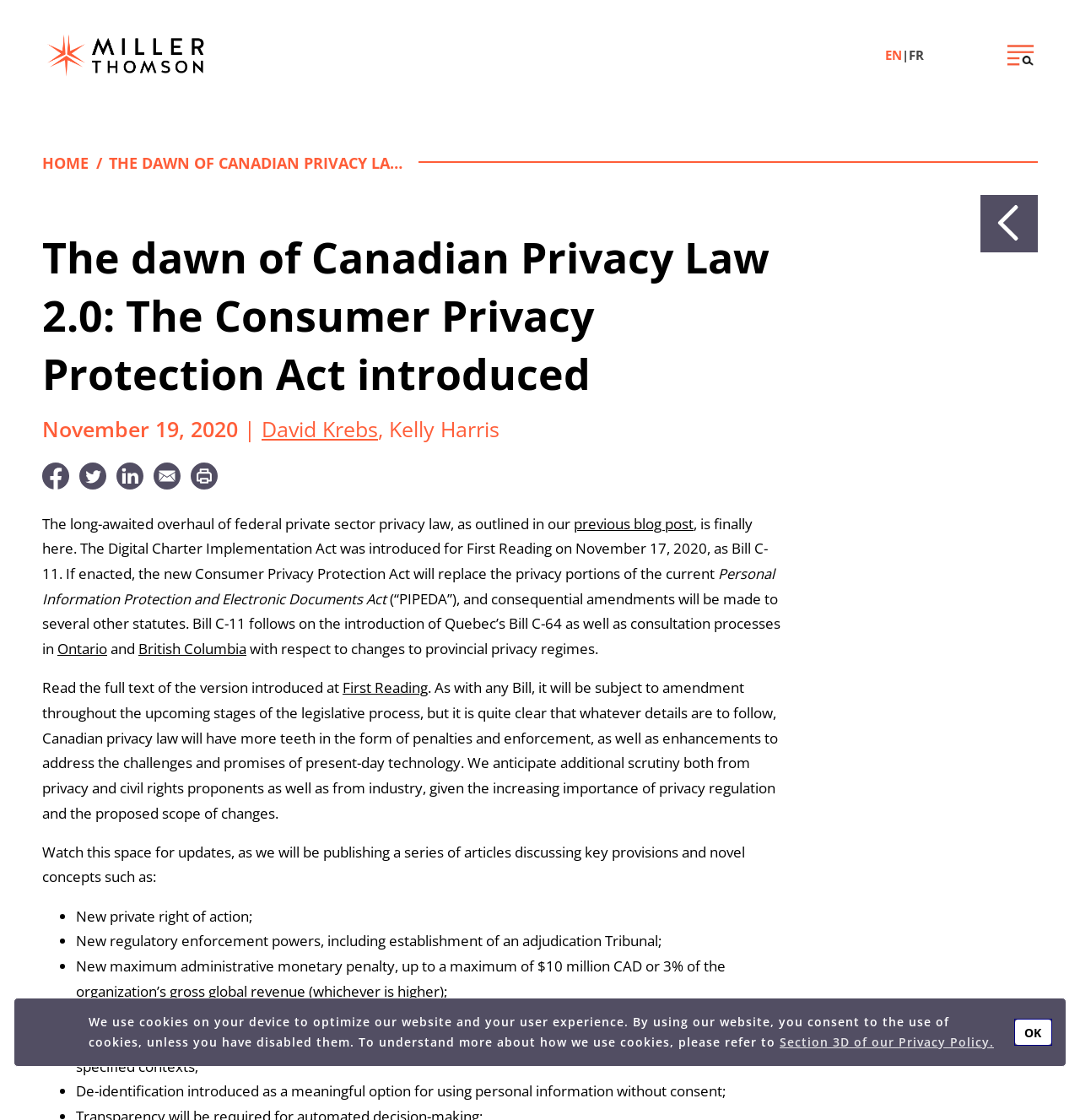Find the bounding box coordinates of the area to click in order to follow the instruction: "Translate to French".

[0.841, 0.041, 0.855, 0.056]